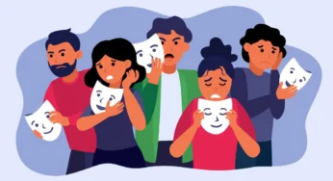Detail every visible element in the image extensively.

The image portrays a group of six individuals, each displaying a range of emotions through the use of theatrical masks. The setting is illustrated with a soft, pastel background that enhances the expressive themes. The characters include three men and three women, each holding masks that convey different feelings—happiness, sadness, and perhaps confusion. 

The group arrangement highlights a collective struggle or shared experience, as some characters appear distressed while others exhibit a sense of resilience. This visual metaphor underscores the complexity of human emotions and the often-hidden feelings behind outward appearances. The masks symbolize societal expectations and the emotional burdens people carry, inviting viewers to reflect on themes of mental health and the importance of authentic expression in a world that encourages facades. 

This illustration aligns with the article titled "The Gut and the Big Five Personality Traits," suggesting a deeper exploration of how emotional expressions relate to personality and psychological well-being.